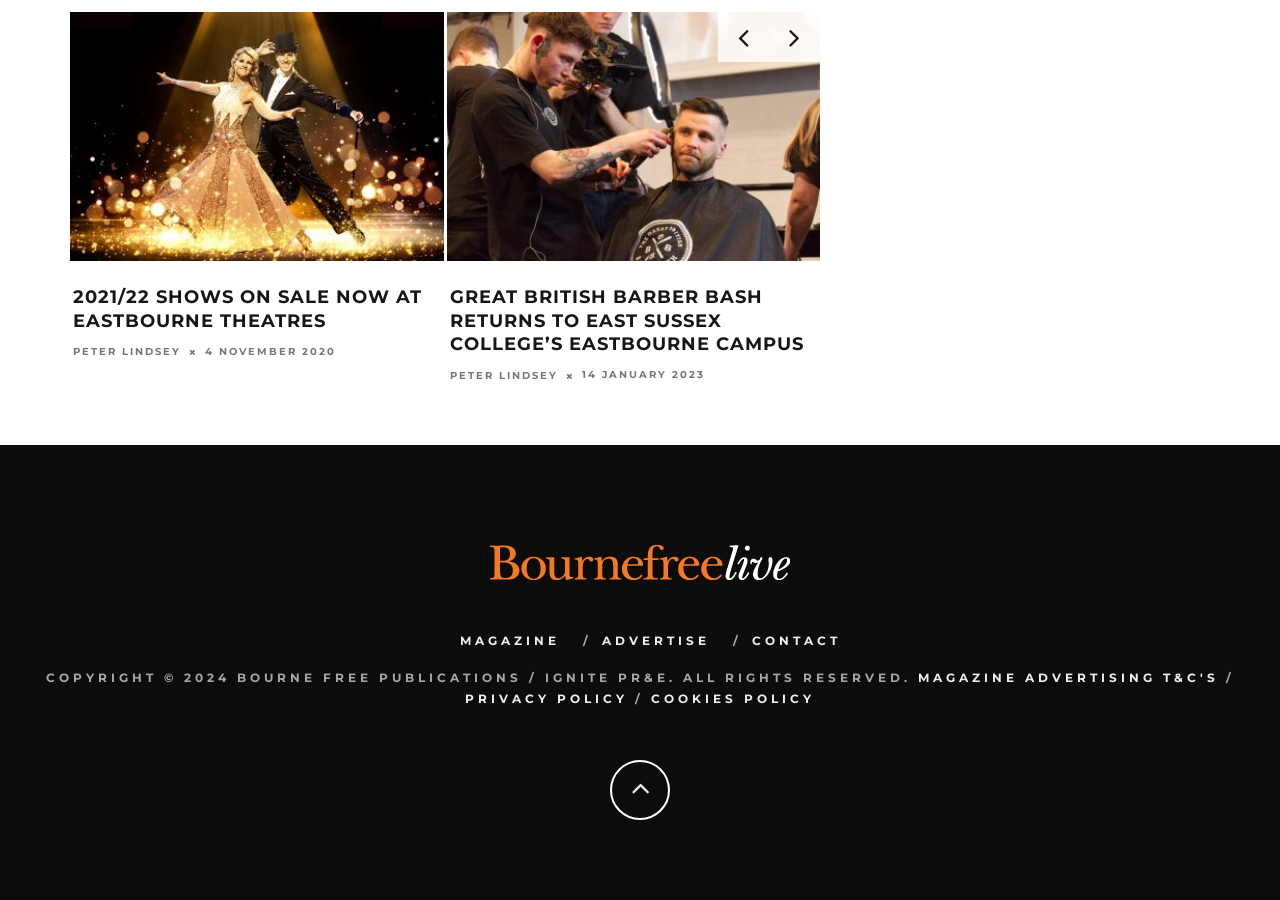Please locate the bounding box coordinates of the element's region that needs to be clicked to follow the instruction: "Support us". The bounding box coordinates should be provided as four float numbers between 0 and 1, i.e., [left, top, right, bottom].

None